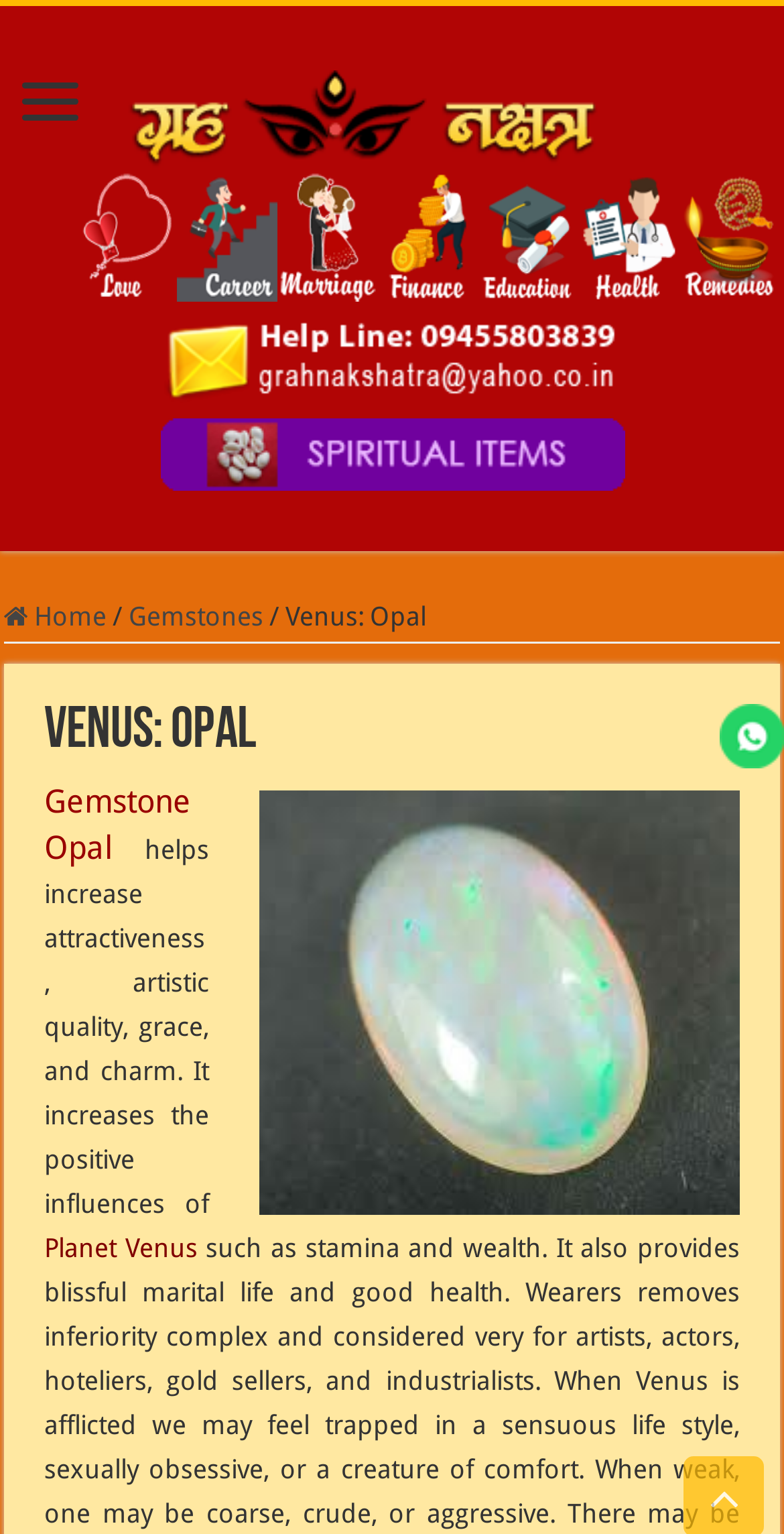Can you give a comprehensive explanation to the question given the content of the image?
What is the purpose of wearing Opal?

According to the webpage, Opal helps increase attractiveness, artistic quality, grace, and charm, suggesting that wearing Opal can serve this purpose.